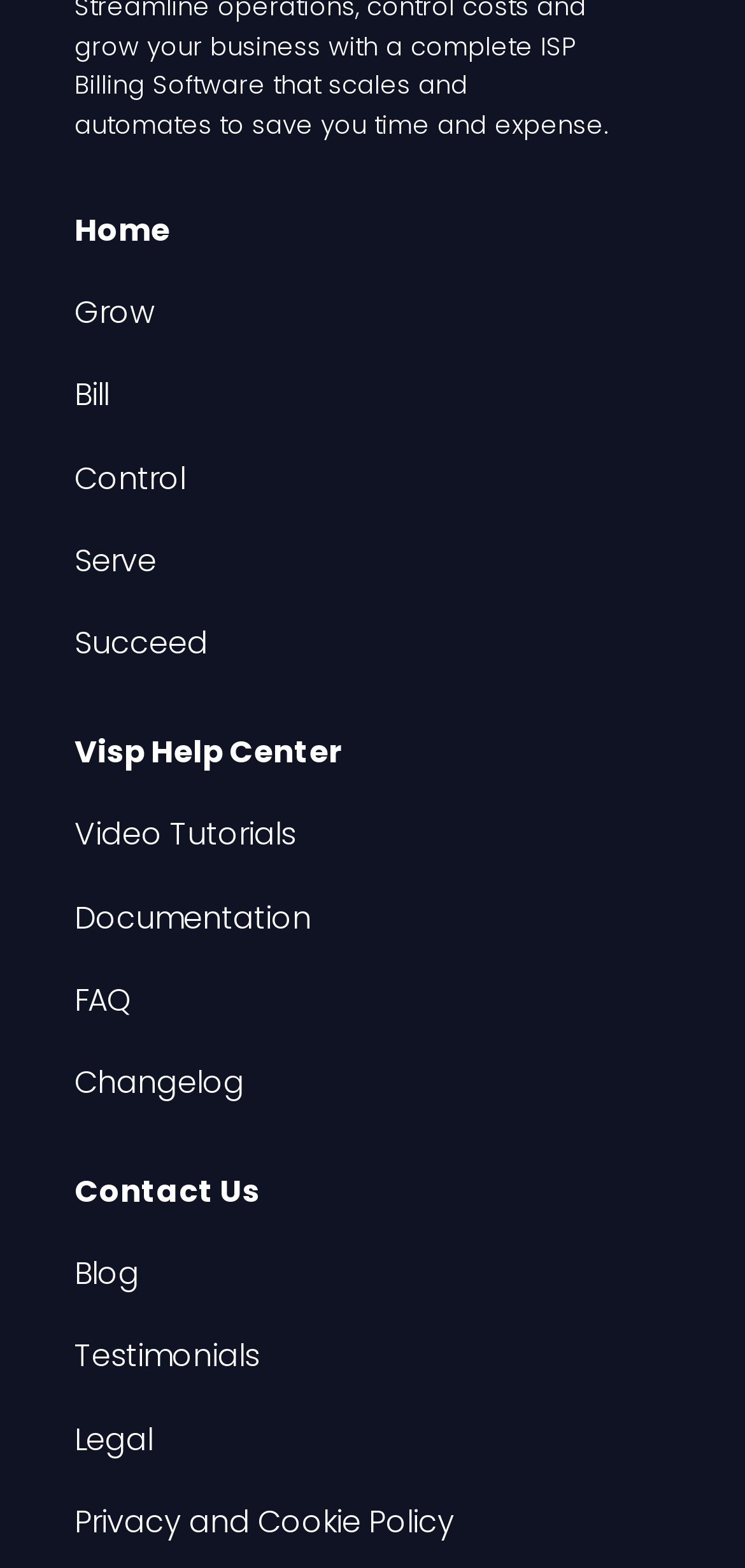Pinpoint the bounding box coordinates of the element that must be clicked to accomplish the following instruction: "go to home page". The coordinates should be in the format of four float numbers between 0 and 1, i.e., [left, top, right, bottom].

[0.1, 0.133, 0.228, 0.161]